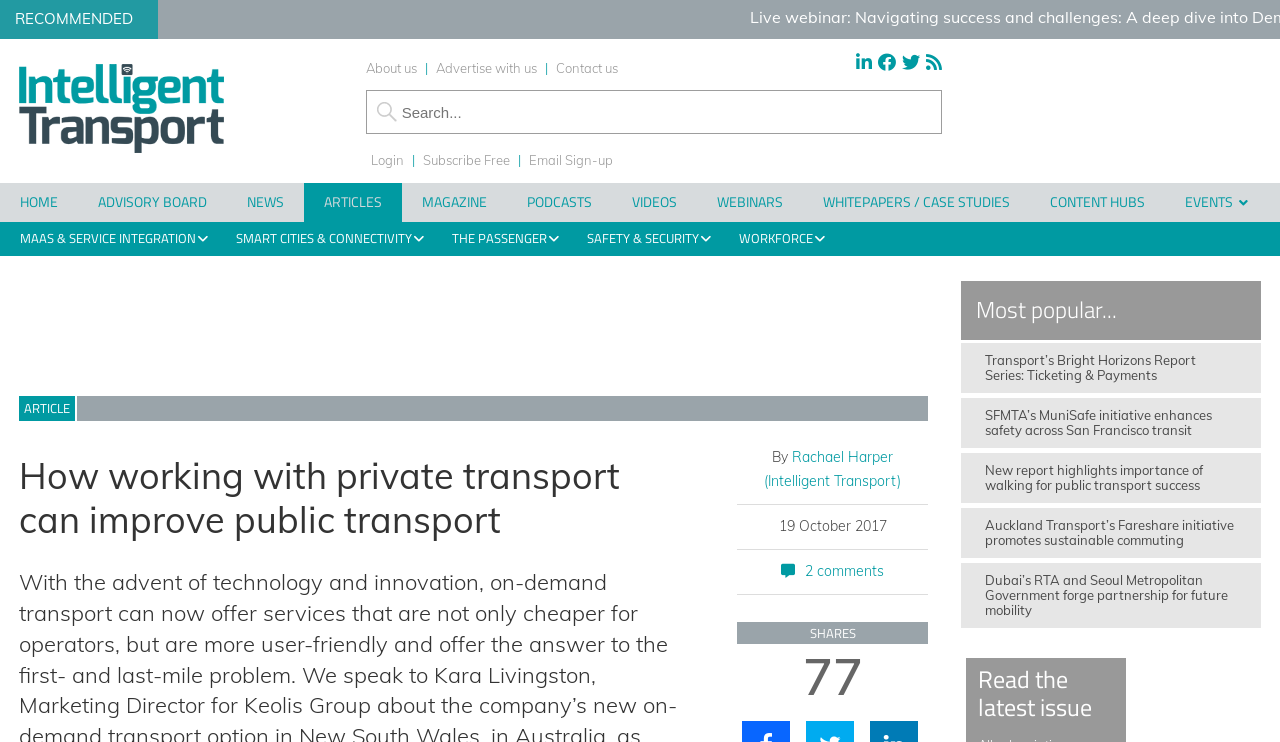Provide a comprehensive description of the webpage.

This webpage appears to be an article page from a transportation-focused online publication. At the top, there is a heading that reads "RECOMMENDED" and a link with an accompanying image. Below this, there is a navigation menu with links to various sections of the website, including "About us", "Advertise with us", "Contact us", and more.

To the right of the navigation menu, there is a search bar with a "SEARCH" label. Below the search bar, there are links to "Login", "Subscribe Free", and "Email Sign-up".

The main content of the page is an article titled "How working with private transport can improve public transport". The article has a heading, followed by the author's name, "Rachael Harper (Intelligent Transport)", and the publication date, "19 October 2017". There is also a link to comments, indicating that there are 2 comments on the article.

Below the article, there is a section titled "SHARES" with a count of 77. Further down, there is a heading that reads "Most popular..." followed by a list of links to other articles, including "Transport’s Bright Horizons Report Series: Ticketing & Payments", "SFMTA’s MuniSafe initiative enhances safety across San Francisco transit", and more.

At the bottom of the page, there is a heading that reads "Read the latest issue".